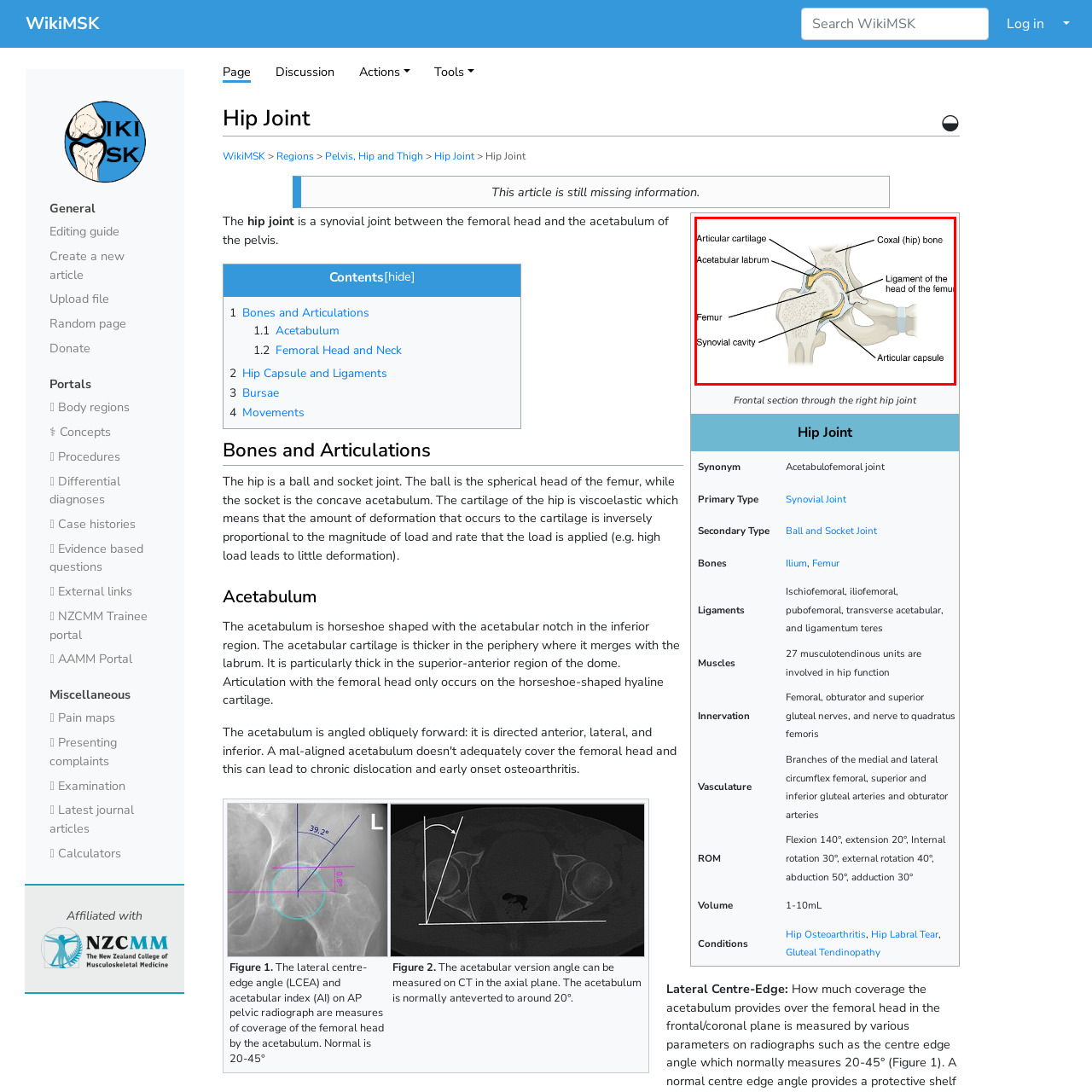Generate a detailed caption for the content inside the red bounding box.

This illustration provides a detailed anatomical view of the hip joint, highlighting its key components. The labeled parts include:

- **Coxal (hip) bone**: The large bone structure forming the base of the spine, connecting the lower limbs to the body.
- **Acetabular labrum**: A fibrocartilaginous structure that surrounds the acetabulum, deepening the socket to enhance joint stability.
- **Articular cartilage**: Smooth tissue covering the ends of the bones, ensuring frictionless movement within the joint.
- **Femur**: The thigh bone that articulates with the hip joint, playing a crucial role in mobility.
- **Synovial cavity**: The space between articulating bones filled with synovial fluid, which reduces friction and nourishes the cartilage.
- **Articular capsule**: A fibrous envelope surrounding the joint, which helps maintain stability and contains synovial fluid.

This image serves as a valuable educational resource for understanding the complex structure of the hip joint, essential for movement and weight-bearing activities.